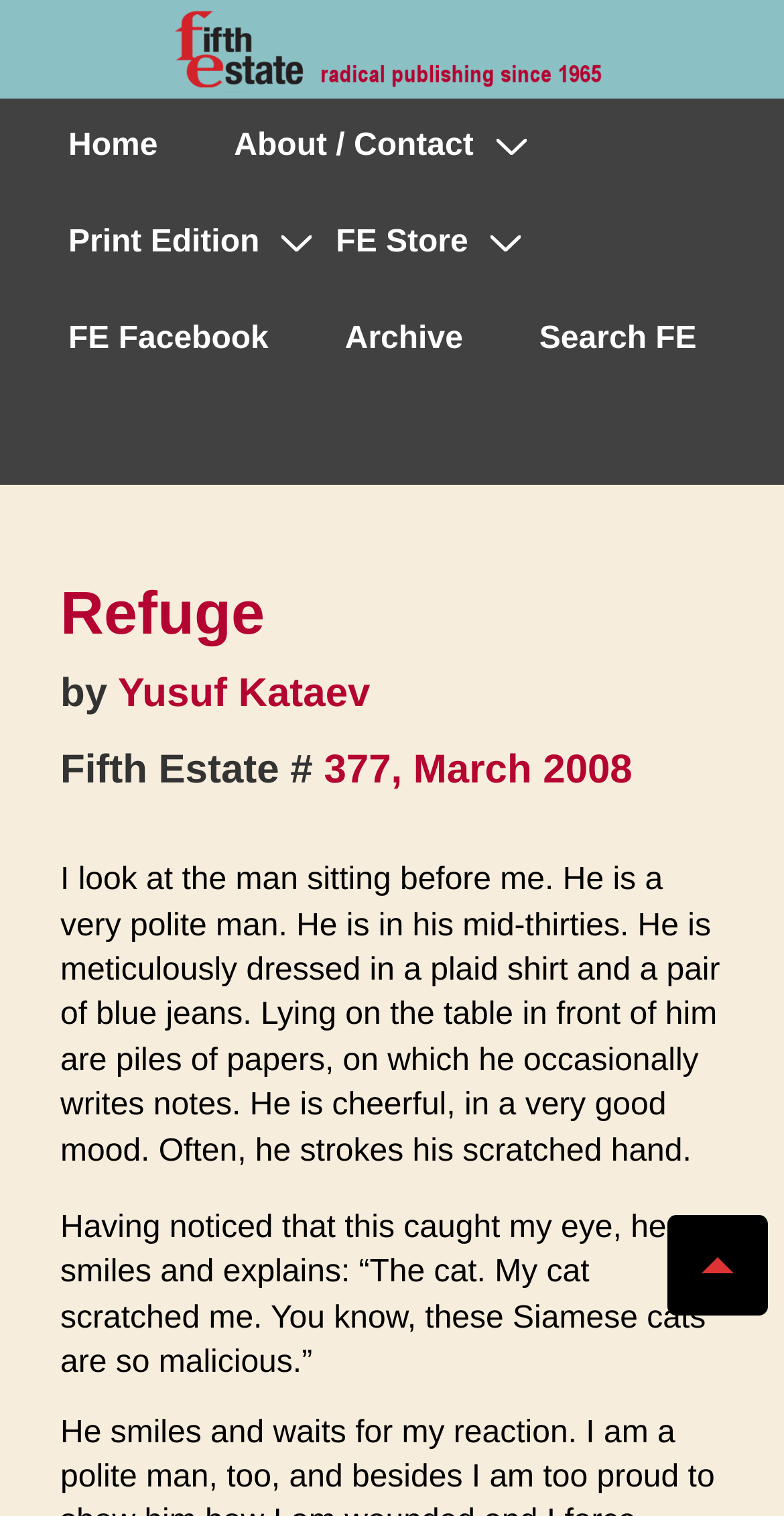What is the title of the current issue?
Based on the image, please offer an in-depth response to the question.

The title of the current issue is 'Refuge' which is mentioned in the heading element with the text 'Refuge' and also in the heading element with the text 'Fifth Estate # 377, March 2008' which suggests that 'Refuge' is the title of the issue number 377, March 2008.